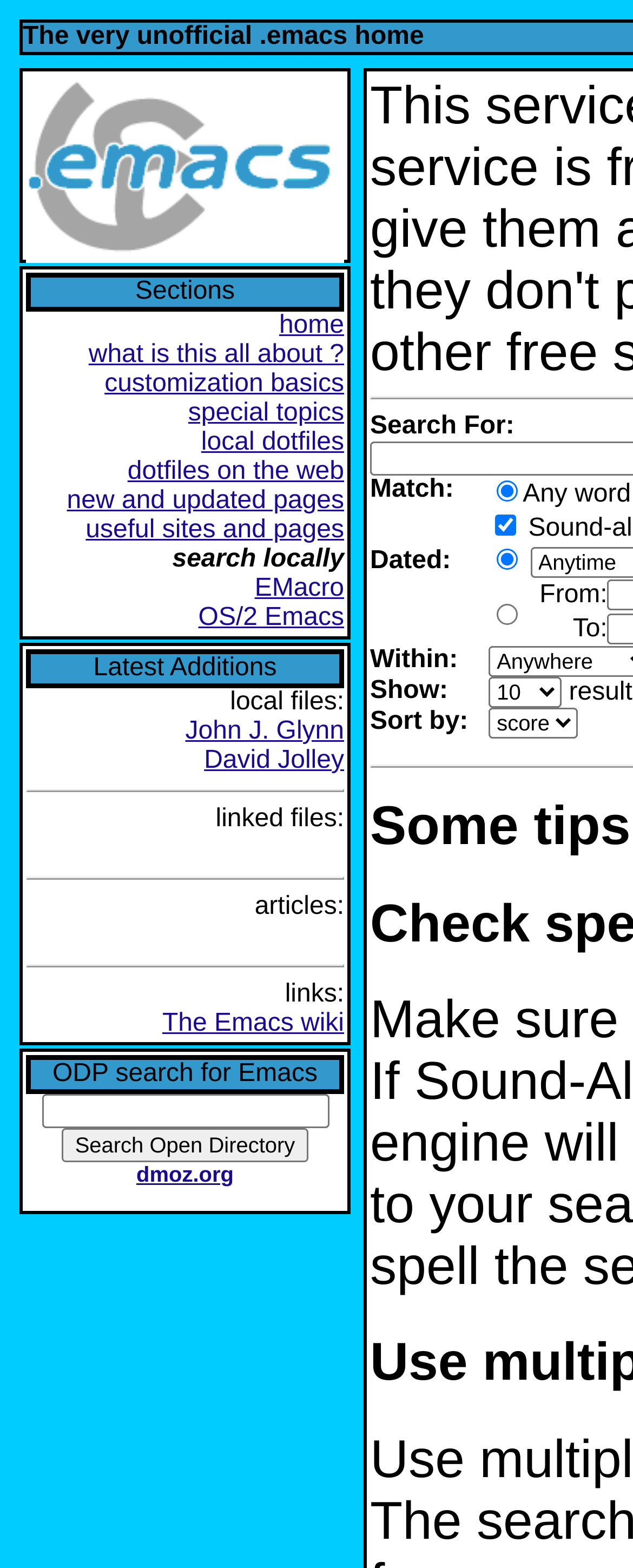Based on the description "dmoz.org", find the bounding box of the specified UI element.

[0.215, 0.741, 0.369, 0.757]